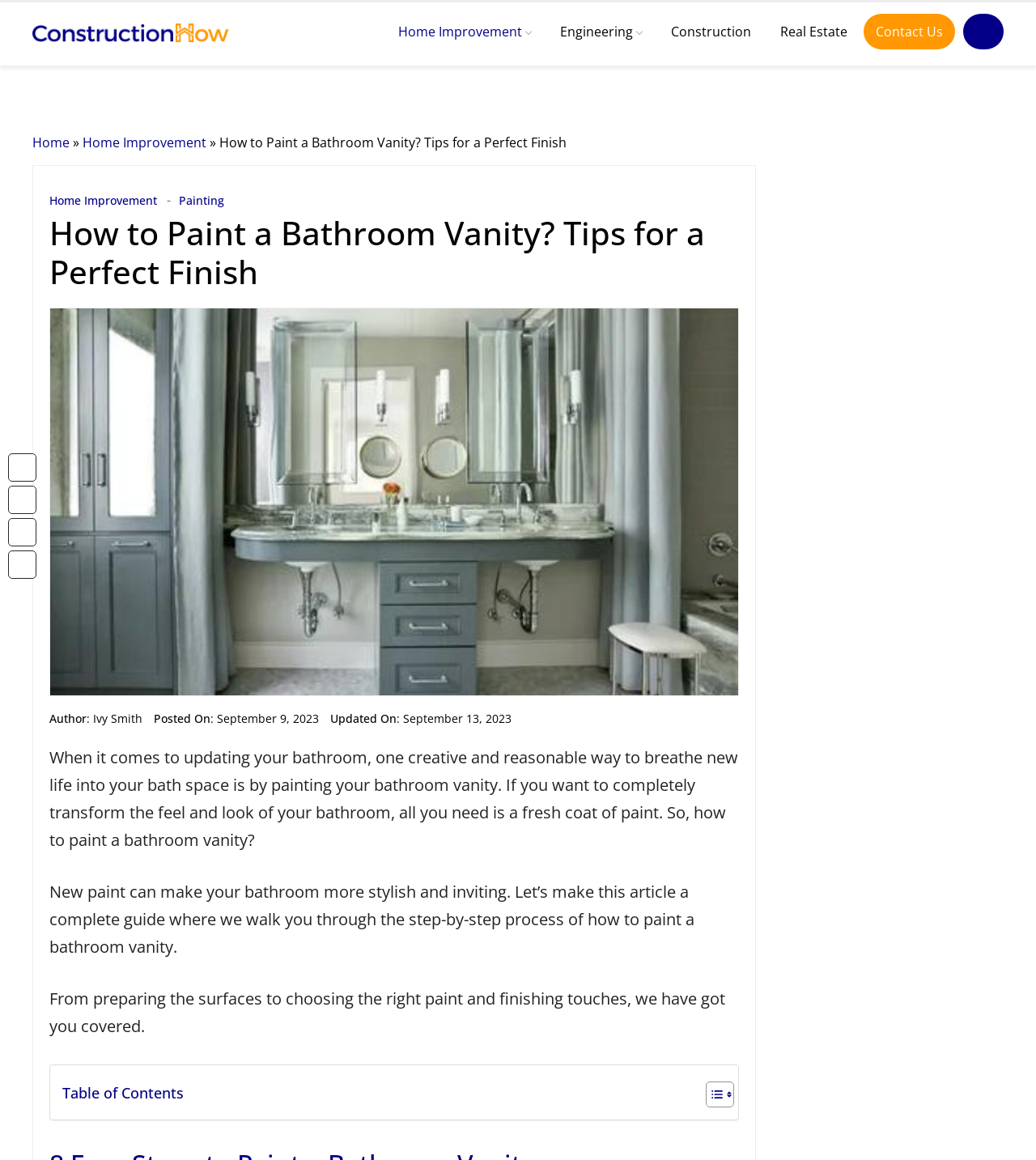Please identify the bounding box coordinates for the region that you need to click to follow this instruction: "View the photos of Pokeweed".

None